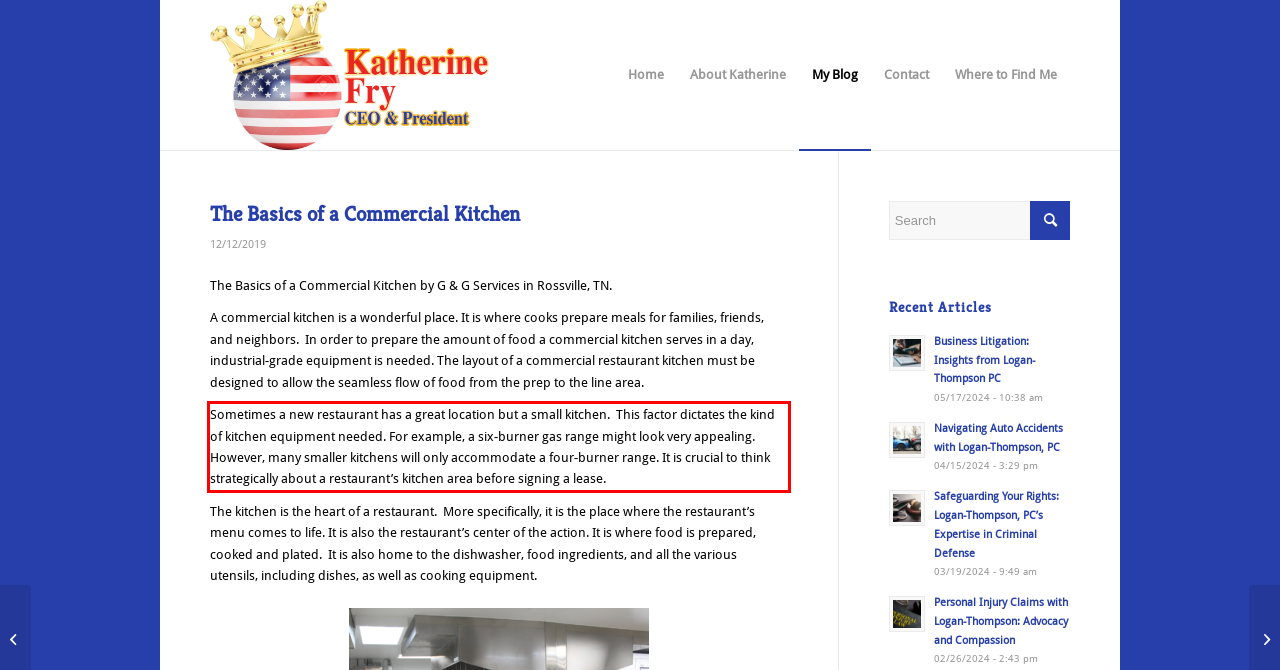Please identify the text within the red rectangular bounding box in the provided webpage screenshot.

Sometimes a new restaurant has a great location but a small kitchen. This factor dictates the kind of kitchen equipment needed. For example, a six-burner gas range might look very appealing. However, many smaller kitchens will only accommodate a four-burner range. It is crucial to think strategically about a restaurant’s kitchen area before signing a lease.